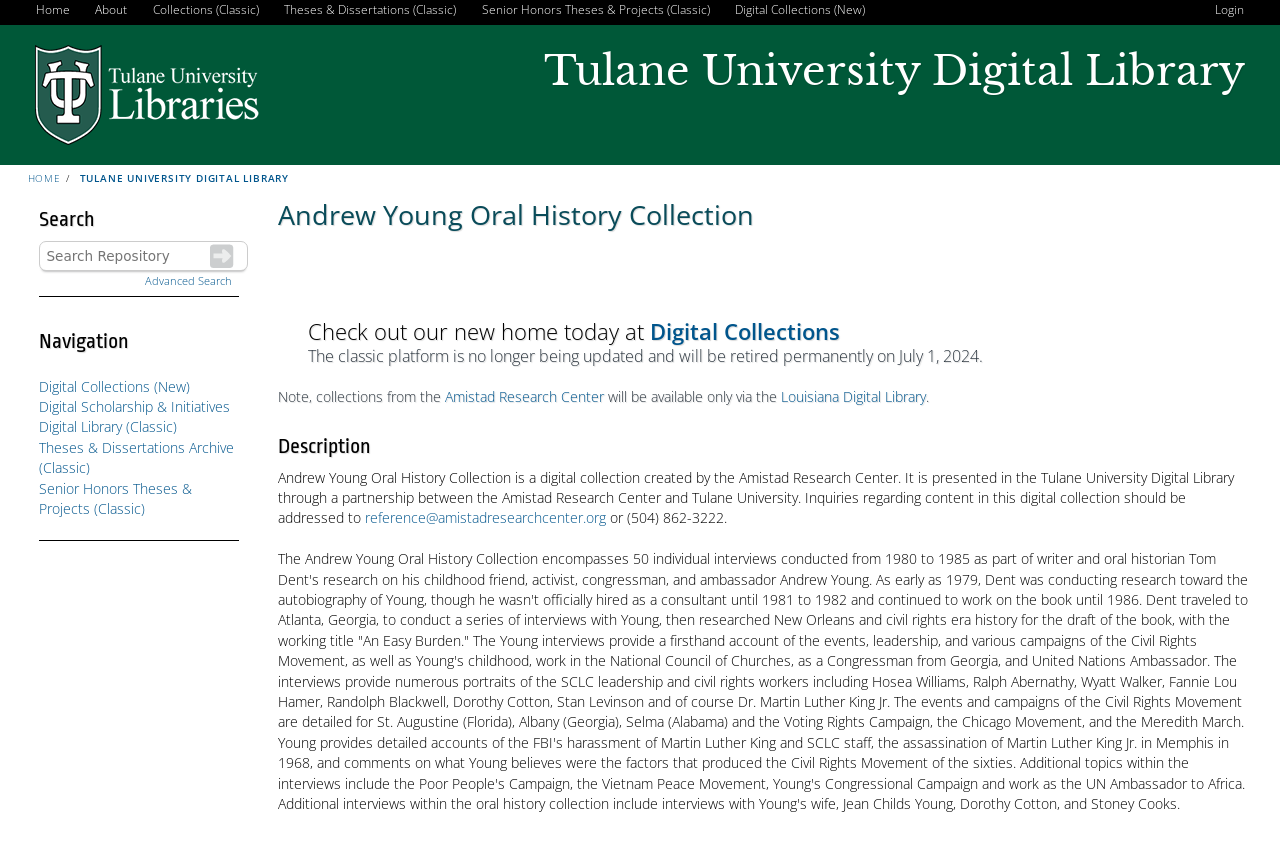Identify the headline of the webpage and generate its text content.

Andrew Young Oral History Collection